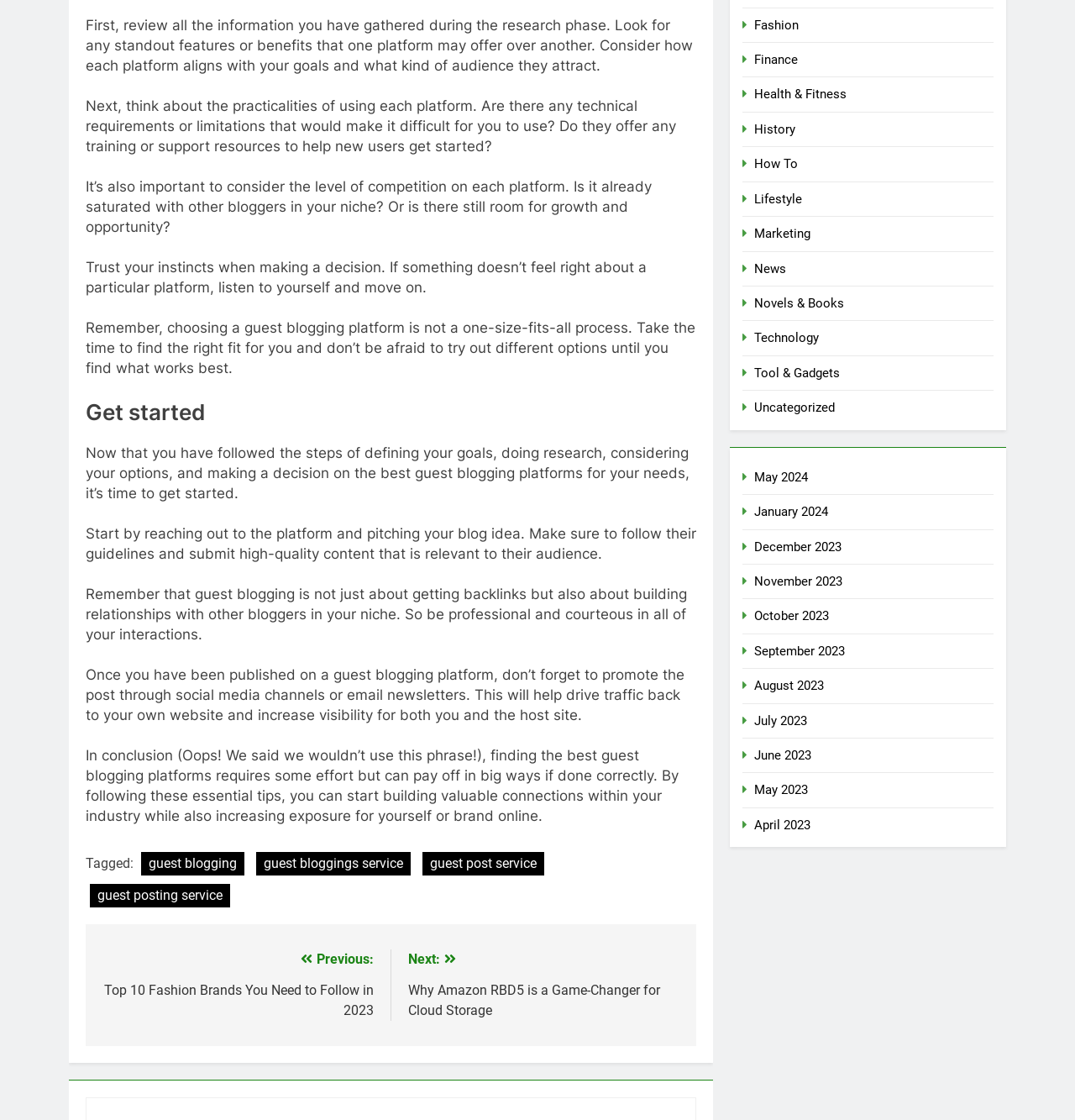Utilize the information from the image to answer the question in detail:
What is the title of the previous post?

The title of the previous post can be found in the post navigation section, which is located at the bottom of the webpage. The previous post is indicated by the link ' Previous: Top 10 Fashion Brands You Need to Follow in 2023'.